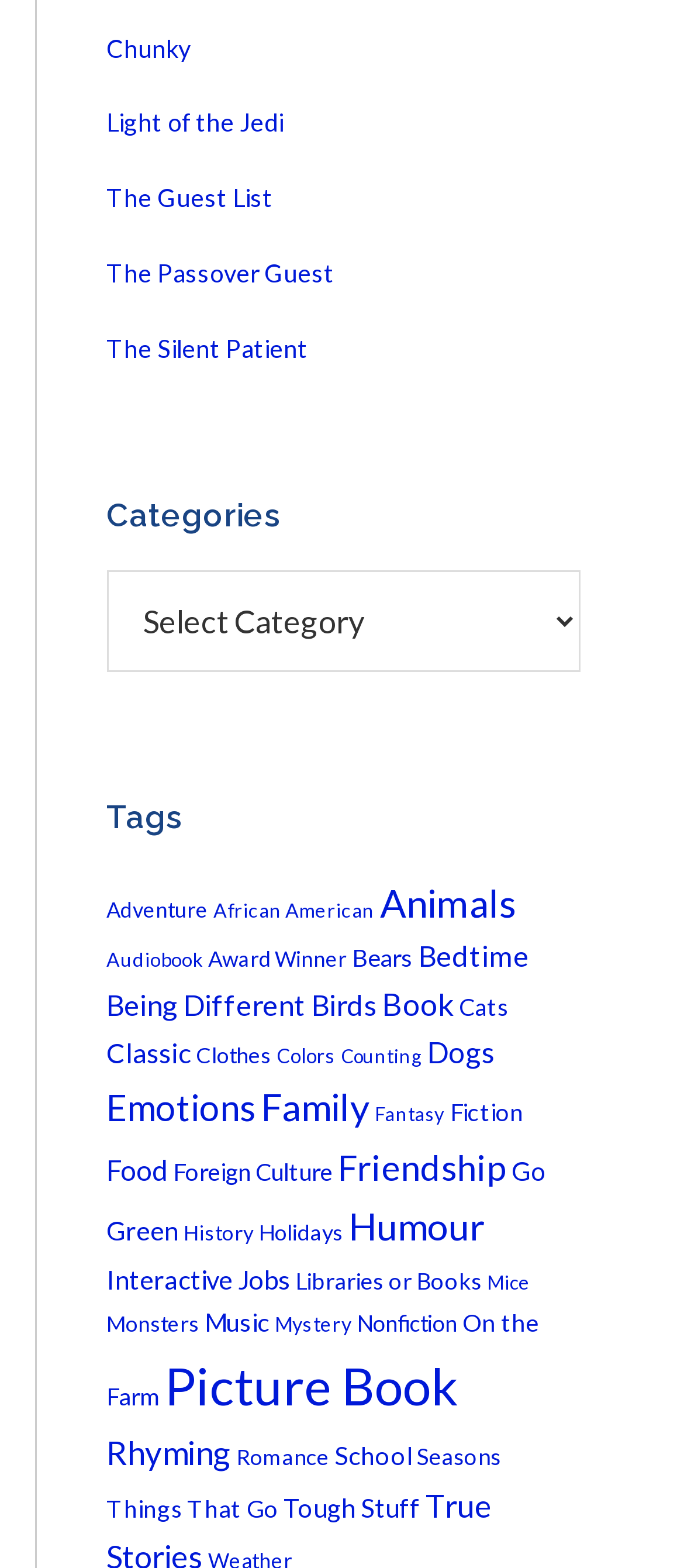Provide the bounding box coordinates for the area that should be clicked to complete the instruction: "Browse books under the 'Adventure' tag".

[0.155, 0.571, 0.304, 0.588]